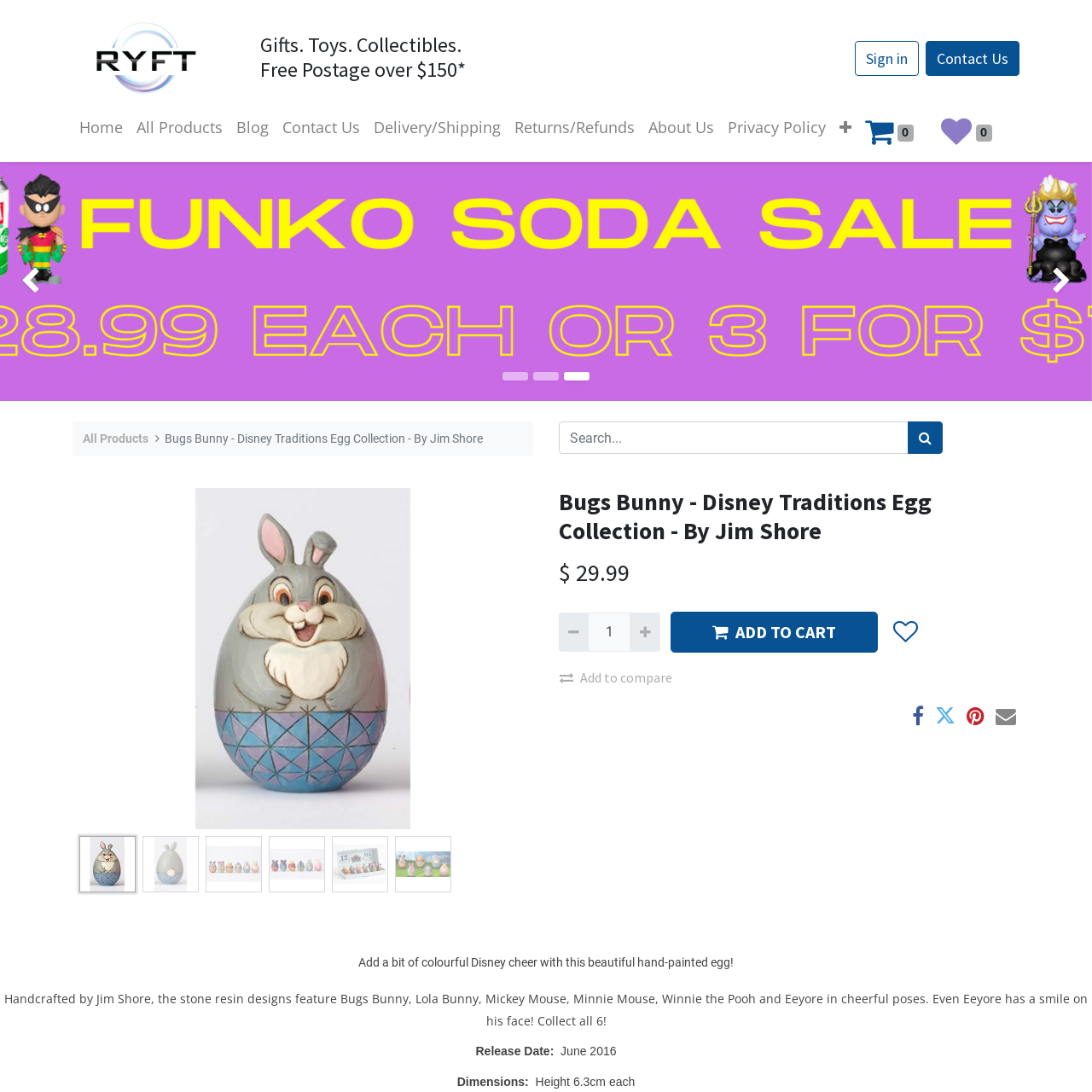Could you highlight the region that needs to be clicked to execute the instruction: "Click the logo of Ryft"?

[0.066, 0.006, 0.207, 0.1]